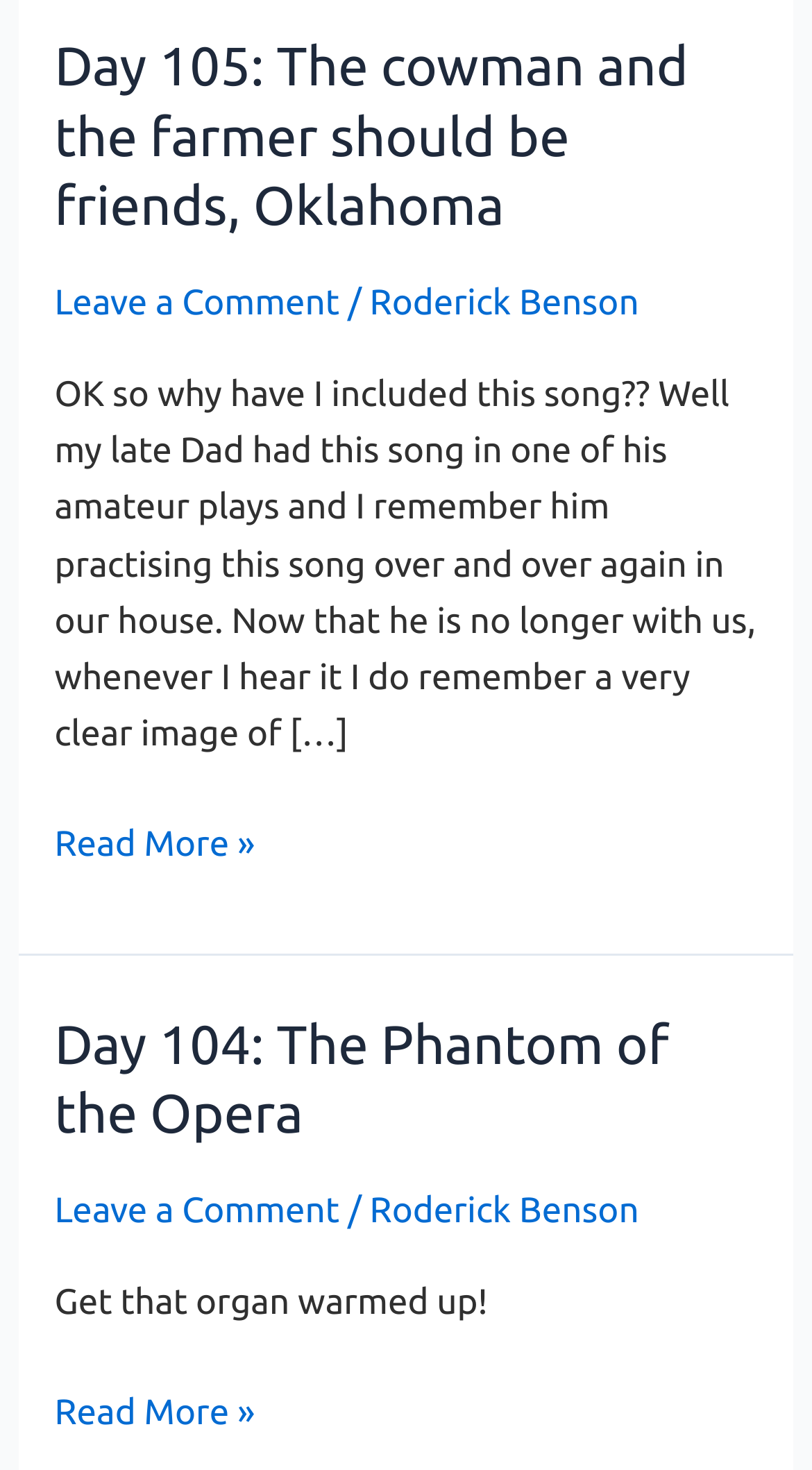Using the provided element description "Roderick Benson", determine the bounding box coordinates of the UI element.

[0.455, 0.811, 0.787, 0.838]